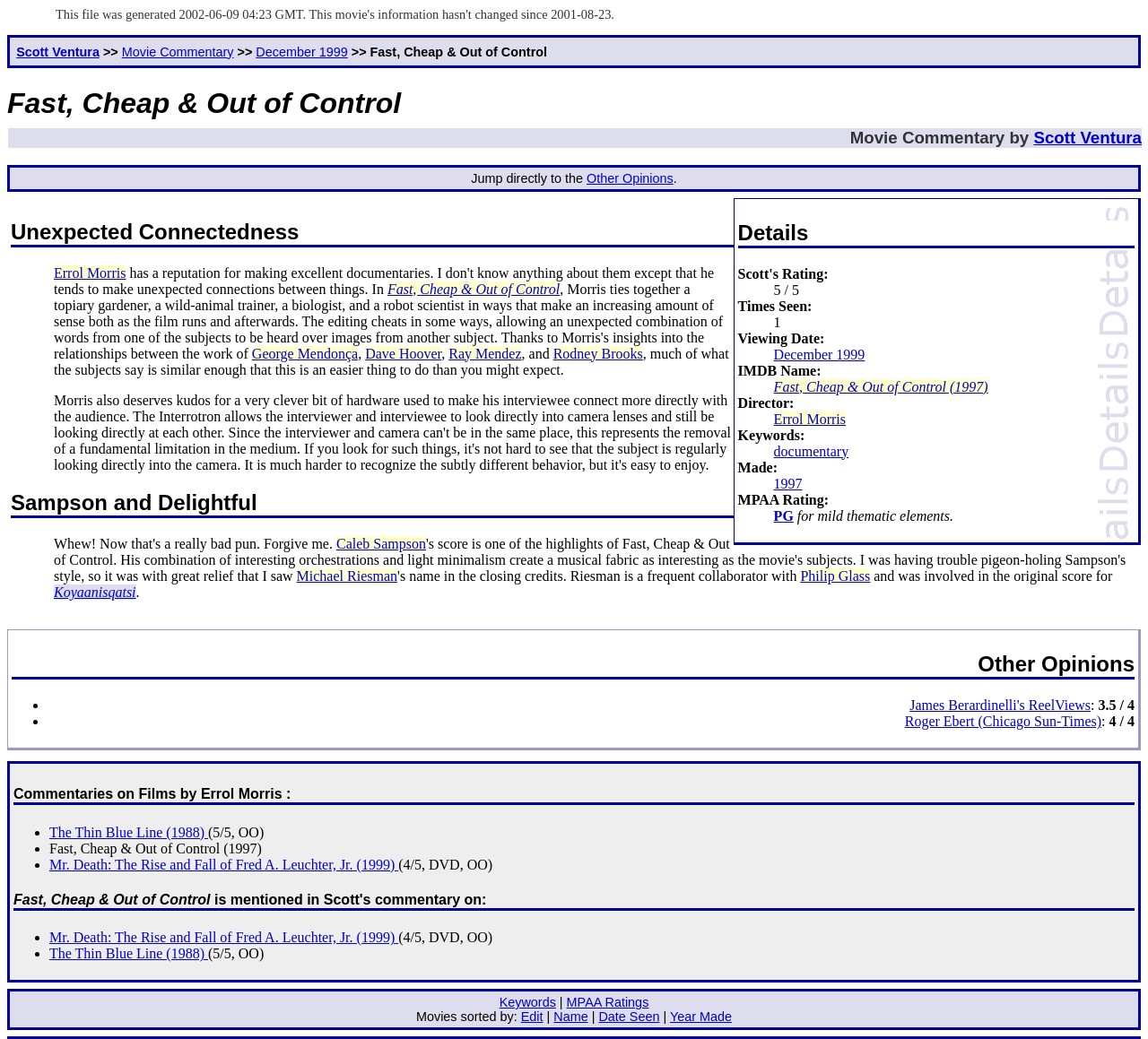Find the bounding box coordinates of the clickable area that will achieve the following instruction: "Read the commentary on Errol Morris".

[0.047, 0.255, 0.11, 0.27]